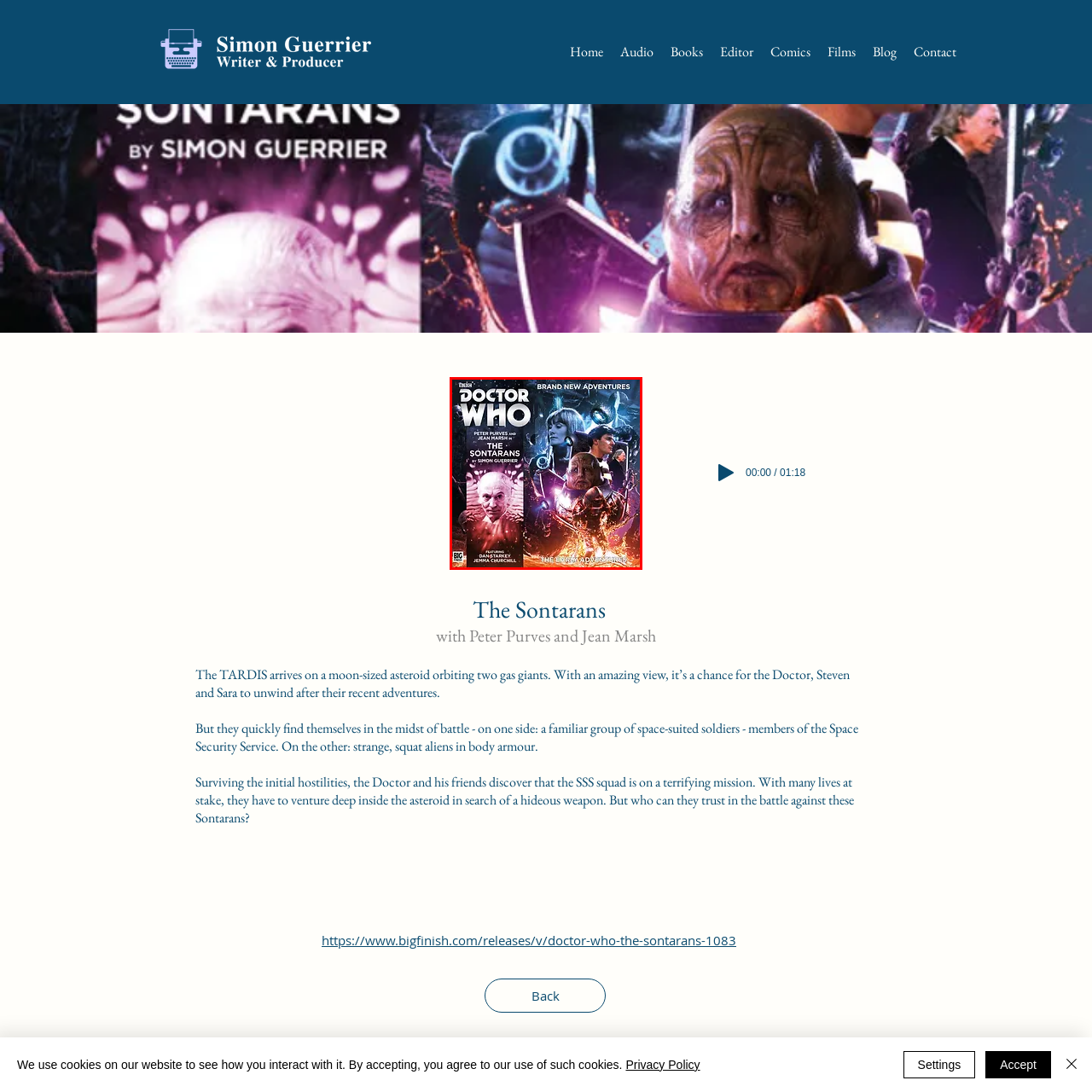What is distinctive about the Sontarans' appearance? Inspect the image encased in the red bounding box and answer using only one word or a brief phrase.

Armored exoskeletons